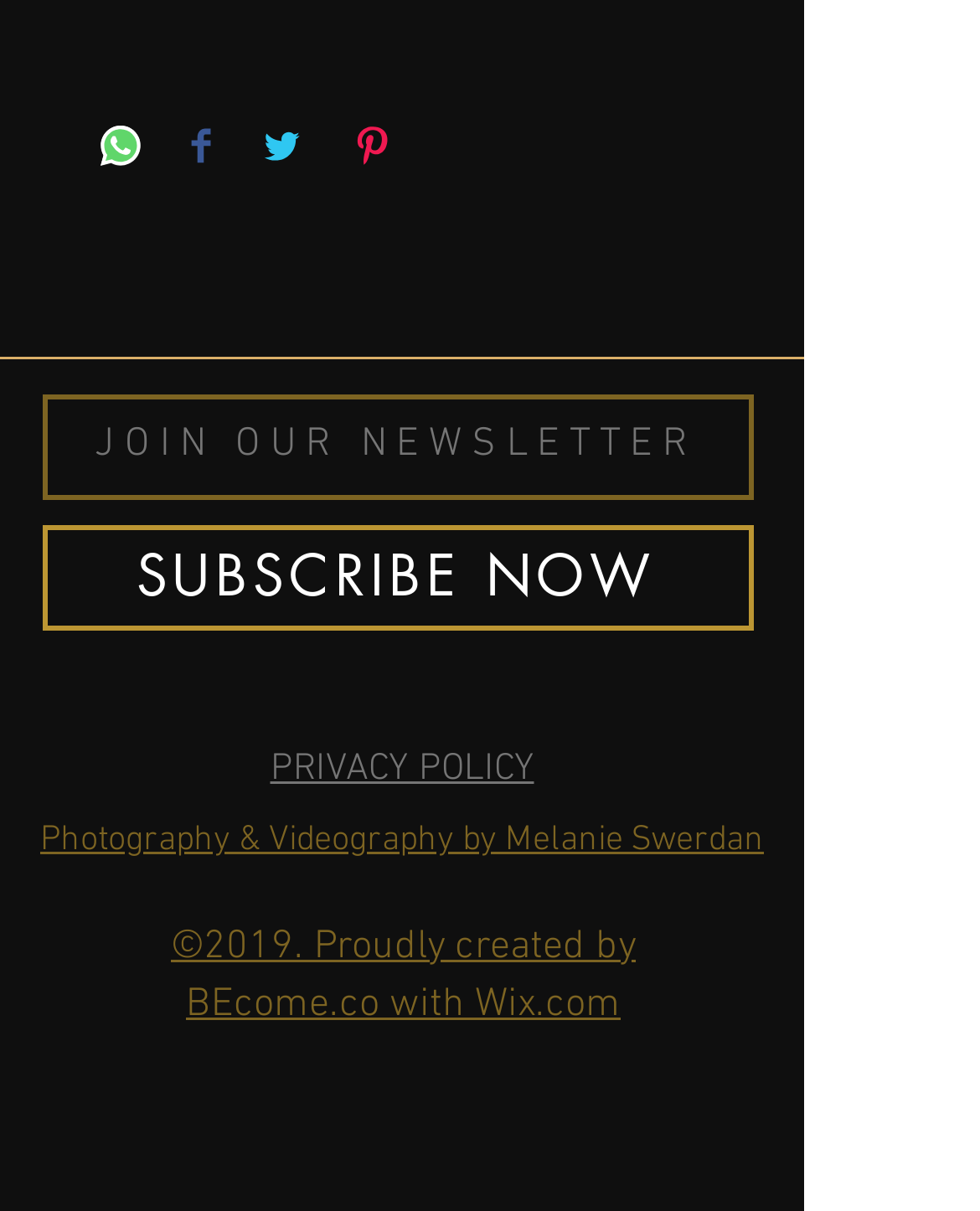Identify the bounding box coordinates of the section to be clicked to complete the task described by the following instruction: "Subscribe to the newsletter". The coordinates should be four float numbers between 0 and 1, formatted as [left, top, right, bottom].

[0.044, 0.433, 0.769, 0.52]